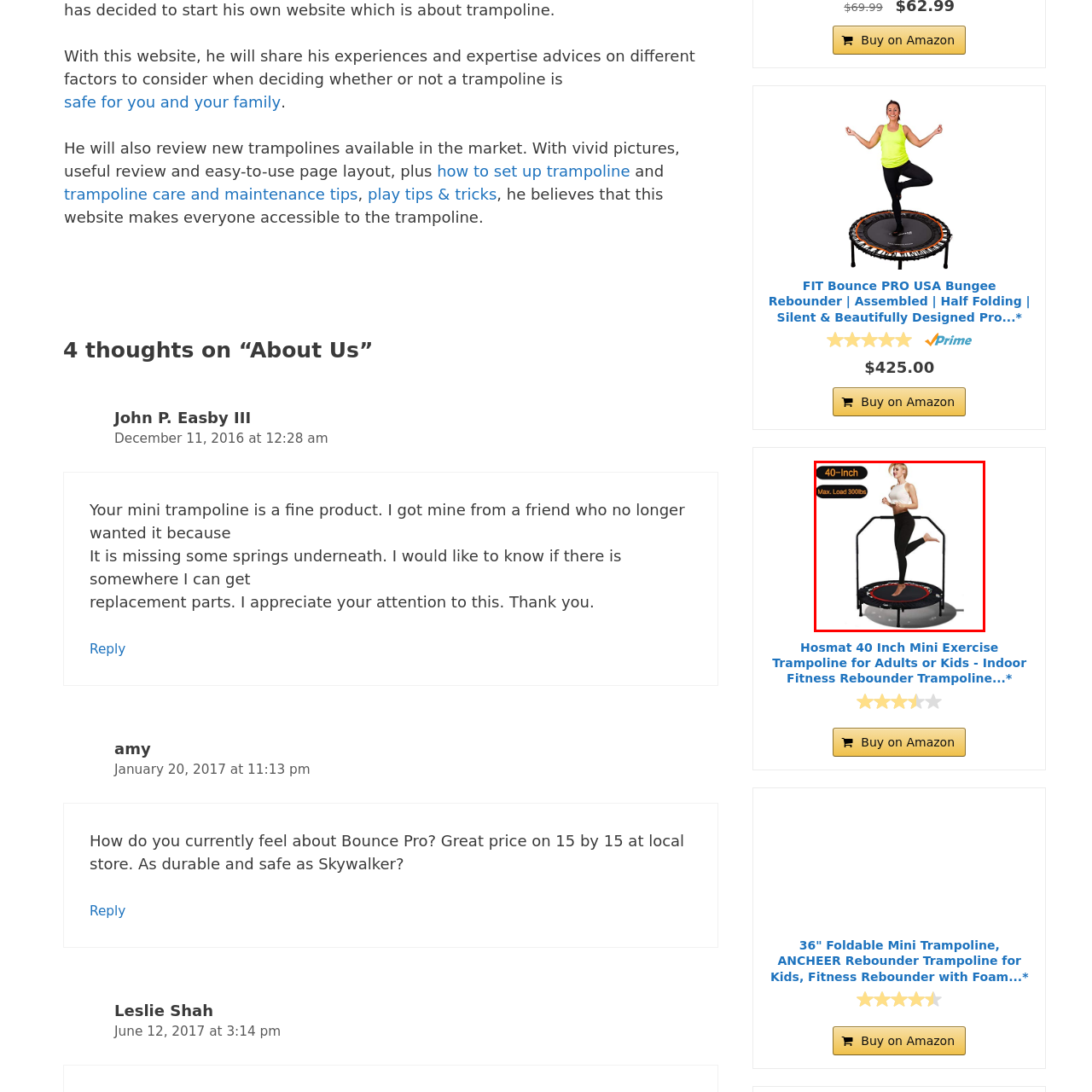Craft a detailed explanation of the image surrounded by the red outline.

The image showcases a 40-inch mini exercise trampoline, designed for both kids and adults, featuring a sturdy frame and a safety handlebar for added stability. A woman is seen using the trampoline, demonstrating its fun and effective way to stay fit. The trampoline can support a maximum load of 300 pounds, making it suitable for various fitness levels. This product is ideal for indoor workouts, promoting cardiovascular health and coordination through jumping routines. Its compact size allows for easy storage, making it a great addition to any home gym setup.